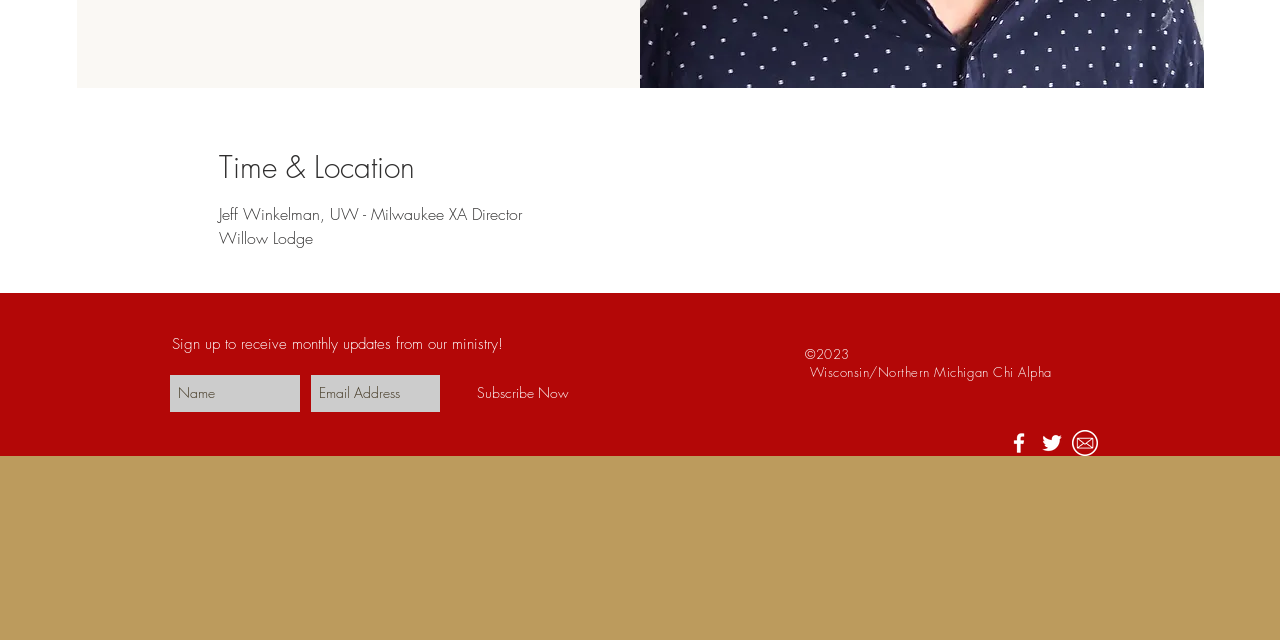Locate the bounding box coordinates for the element described below: "aria-label="White Facebook Icon"". The coordinates must be four float values between 0 and 1, formatted as [left, top, right, bottom].

[0.786, 0.671, 0.806, 0.712]